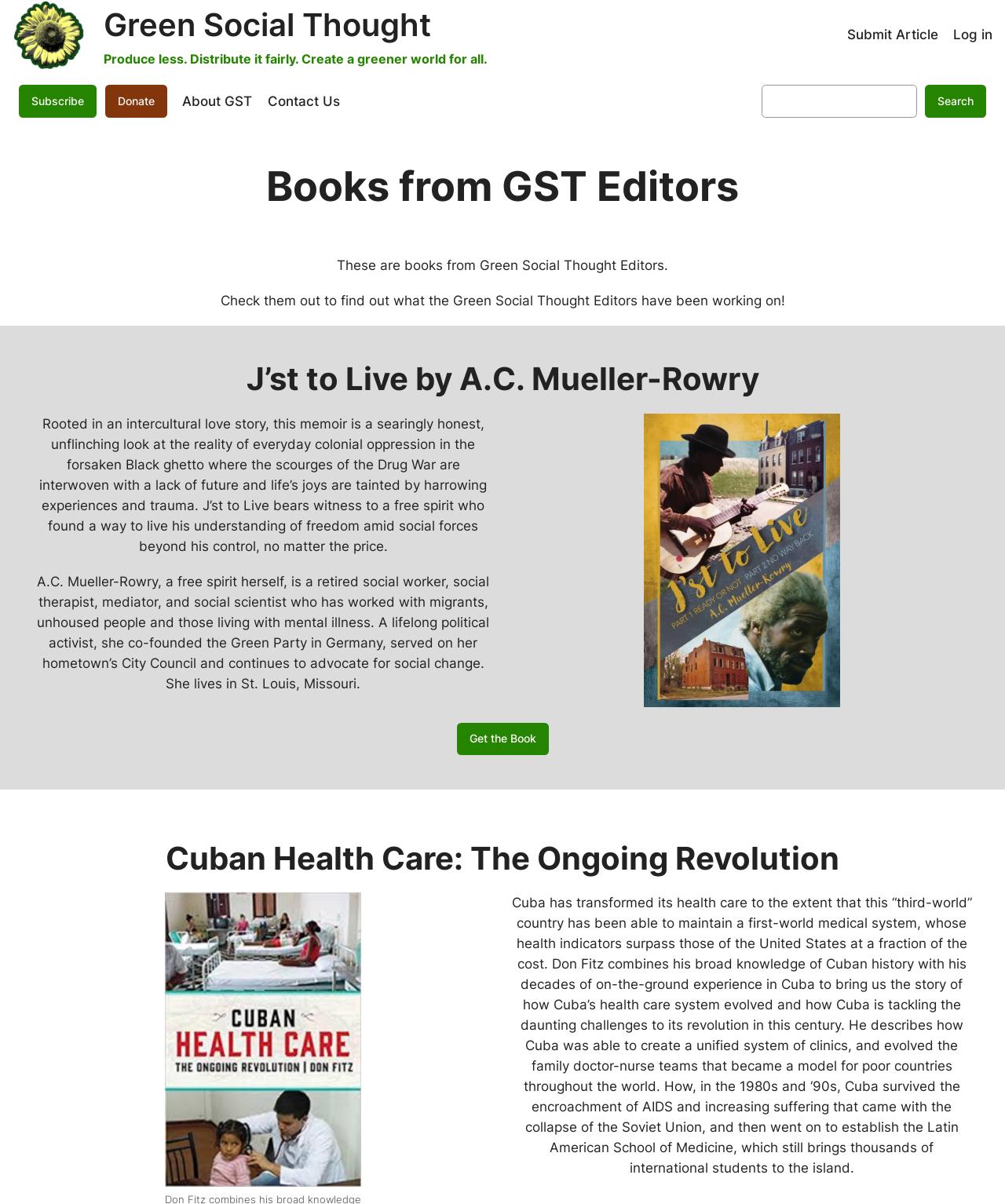What is the name of the first book?
Using the details shown in the screenshot, provide a comprehensive answer to the question.

The first book is mentioned in the heading 'J’st to Live by A.C. Mueller-Rowry' and its description is provided below the heading.